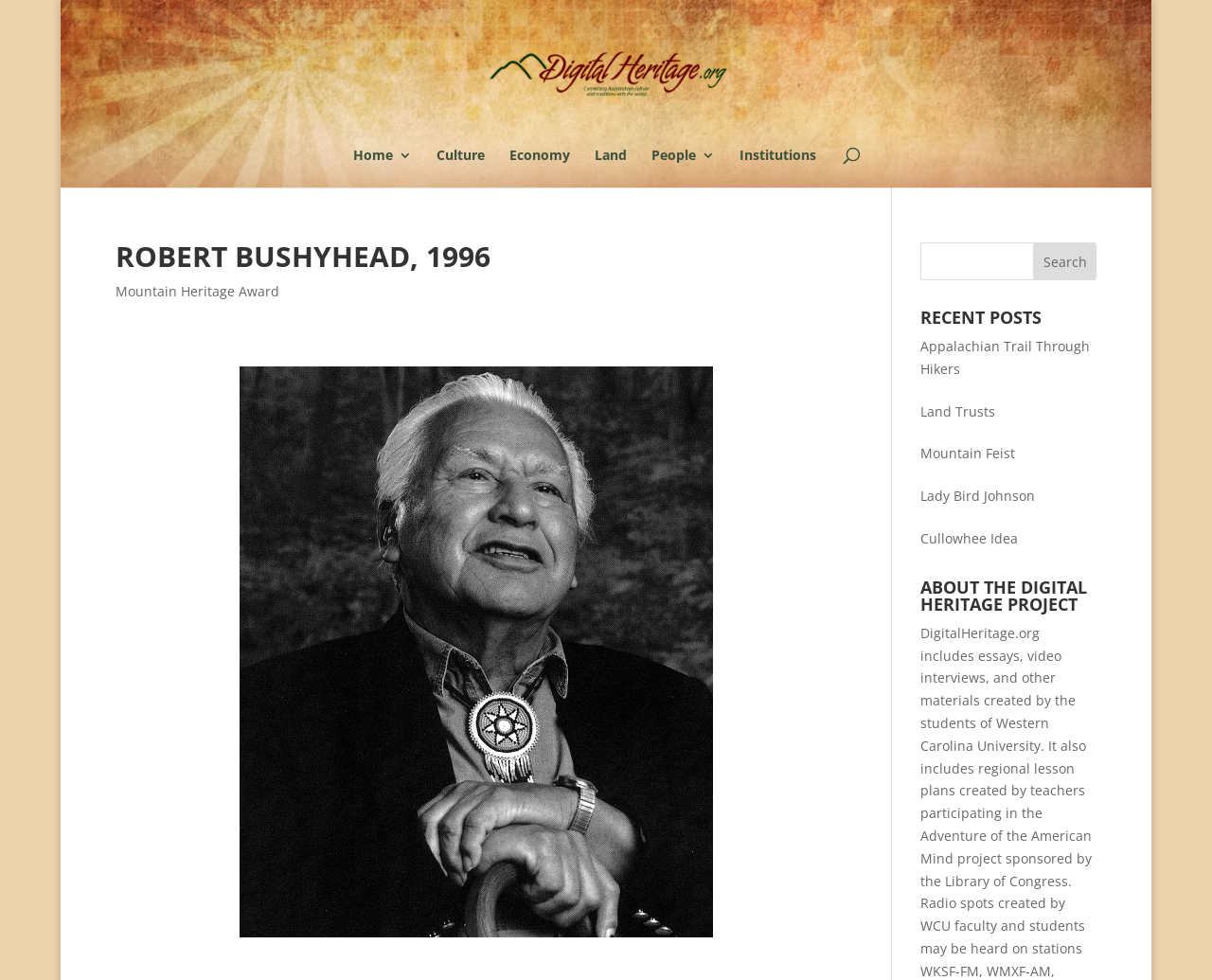Please extract the webpage's main title and generate its text content.

ROBERT BUSHYHEAD, 1996